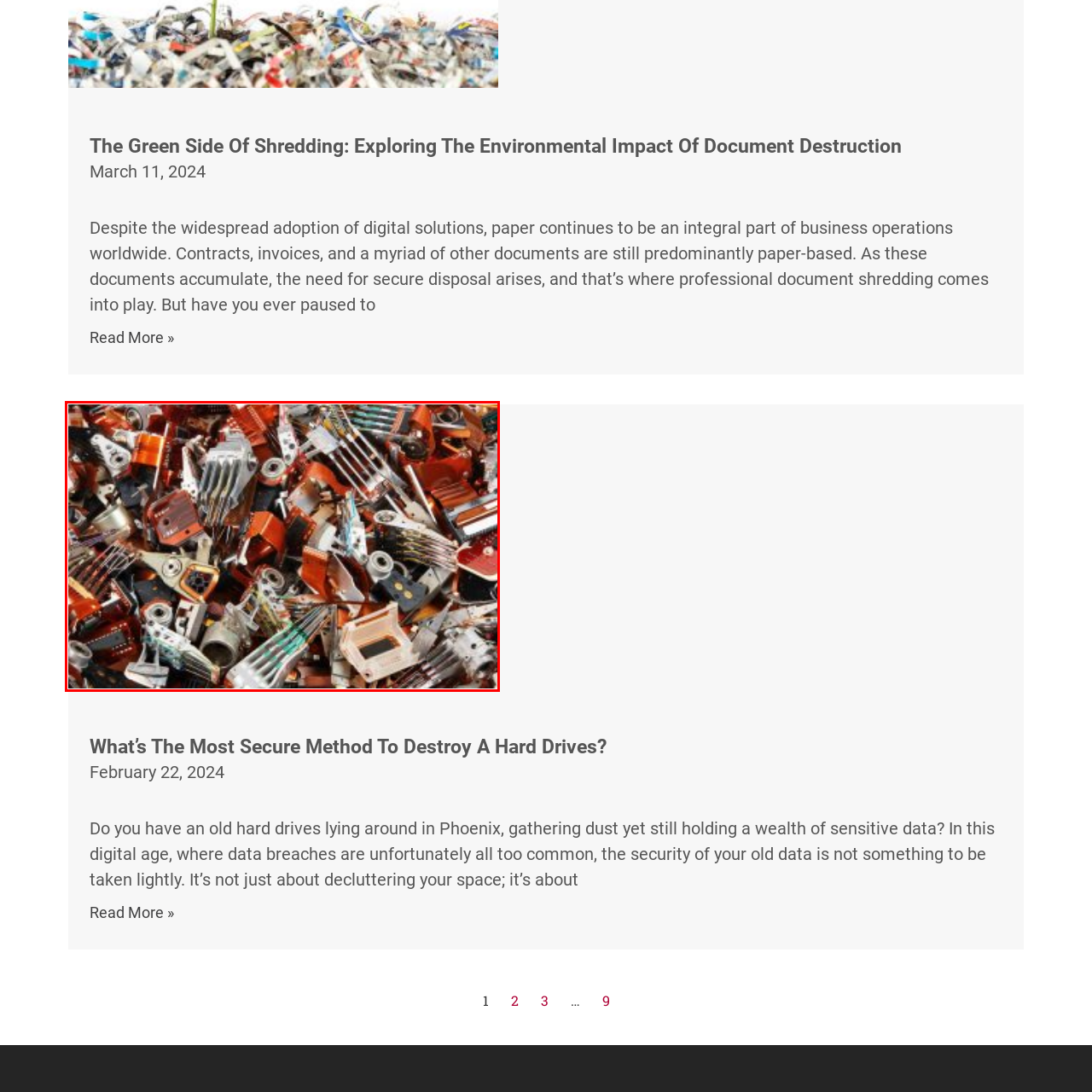What is the significance of the image in relation to data?
Focus on the image section enclosed by the red bounding box and answer the question thoroughly.

The image emphasizes the importance of responsibly handling obsolete electronic devices to prevent sensitive information from falling into the wrong hands, highlighting the need for secure data destruction methods.